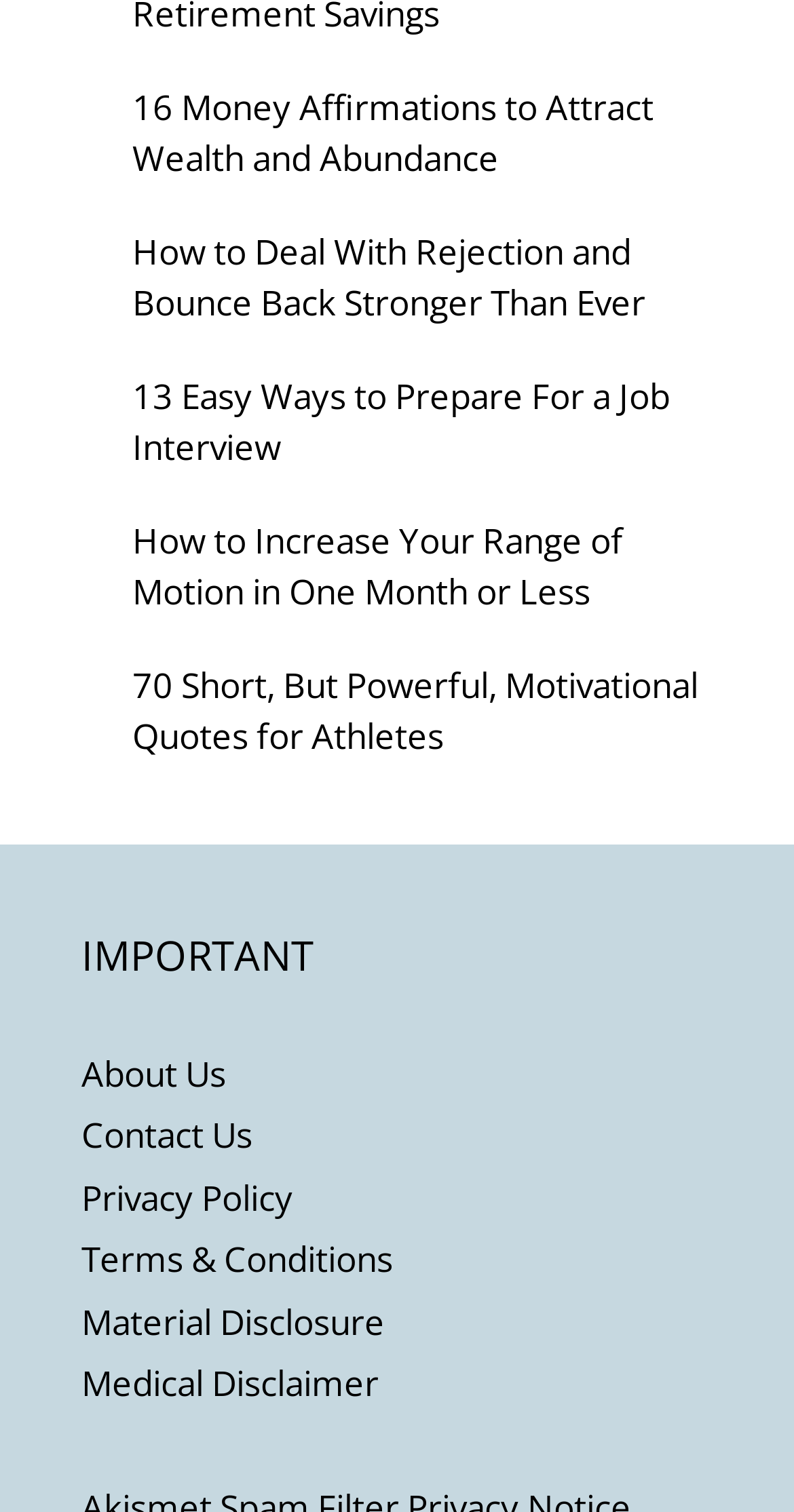Answer this question in one word or a short phrase: How many links are in the footer section?

6